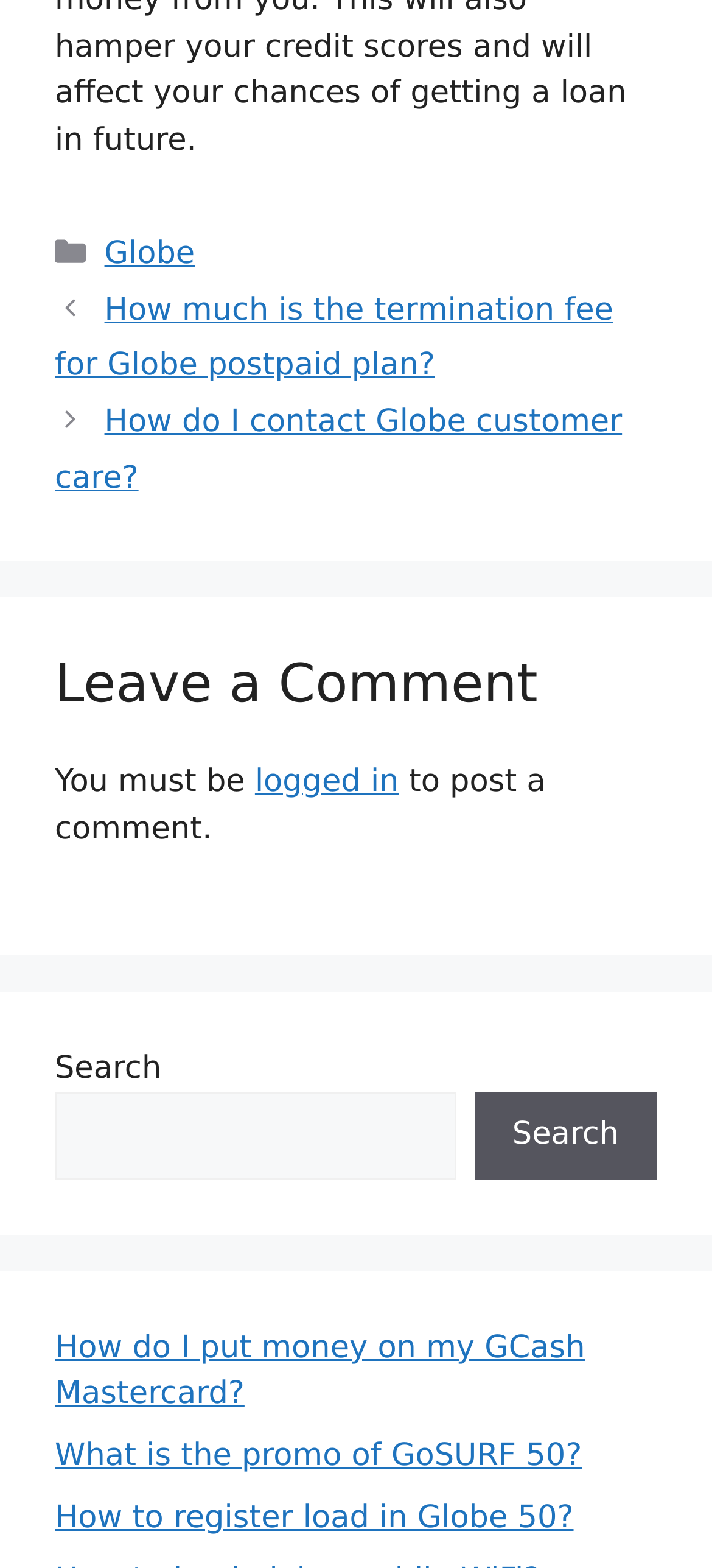Look at the image and give a detailed response to the following question: What is the last link in the webpage?

I scrolled down to the bottom of the webpage and found the last link, which is 'How to register load in Globe 50?'. This link is likely part of a list of articles or posts.